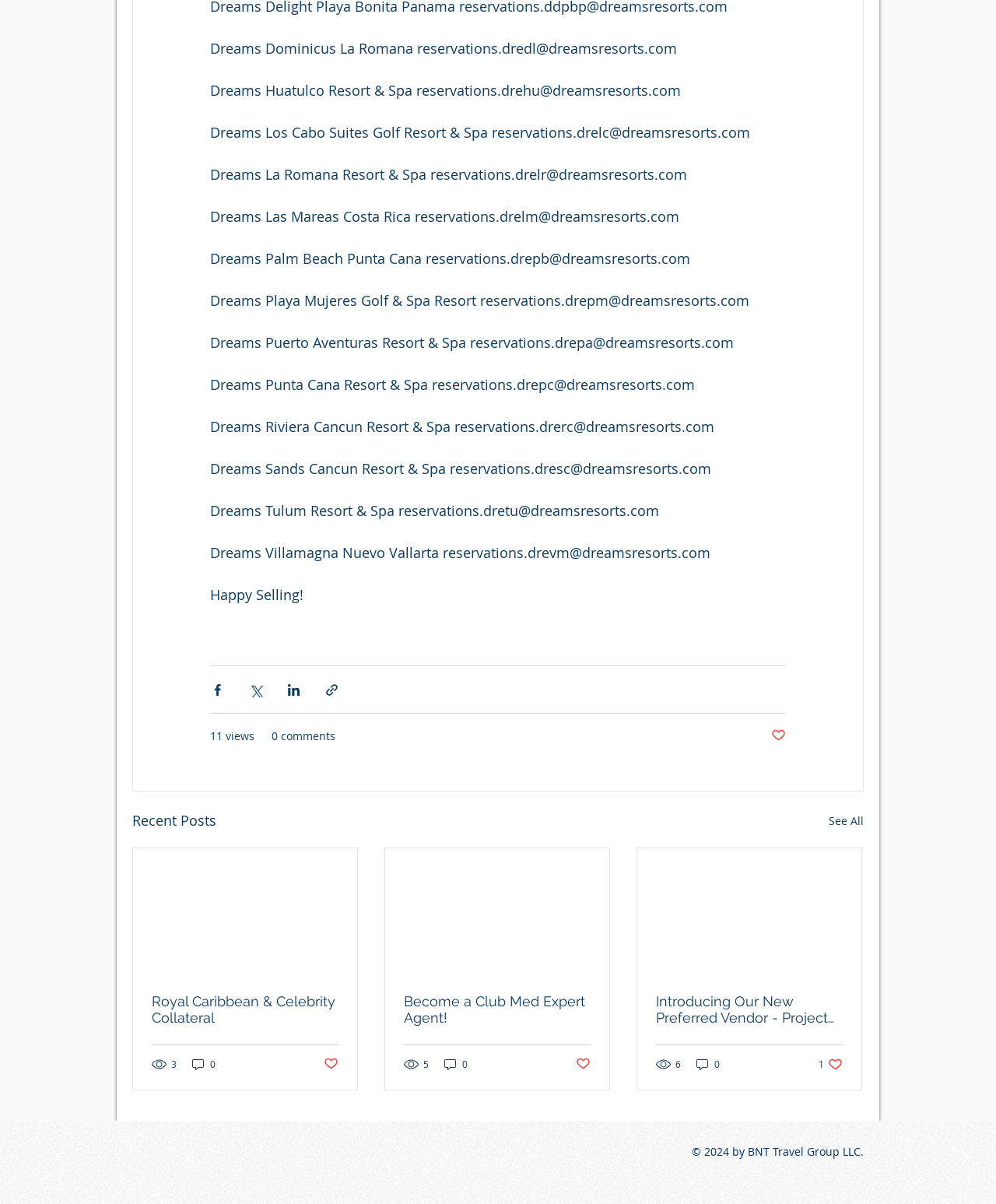Provide a single word or phrase to answer the given question: 
What is the name of the resort mentioned at the top?

Dreams Dominicus La Romana